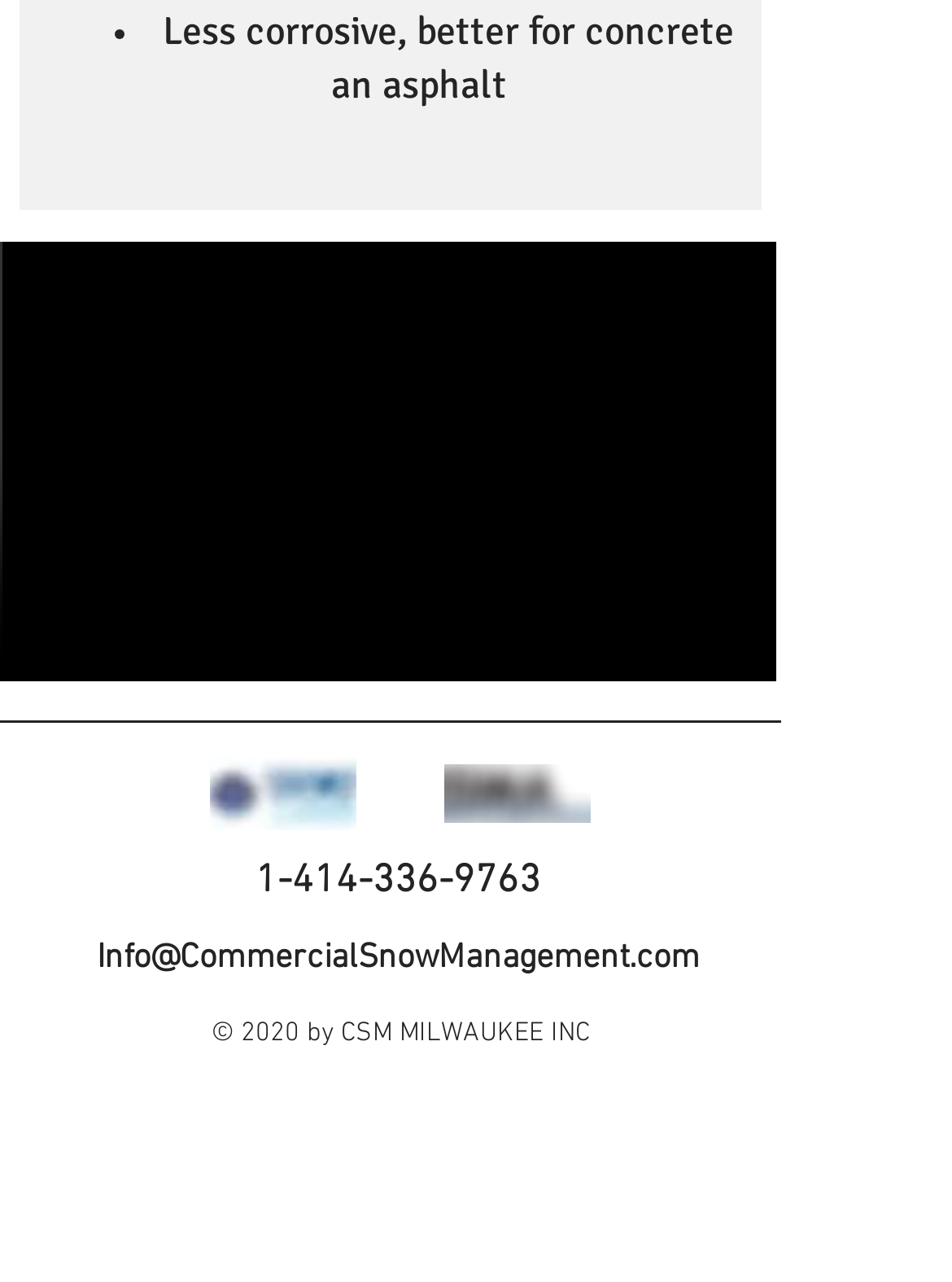How many images are present in the content info section?
Using the image, provide a detailed and thorough answer to the question.

The content info section at the bottom of the webpage contains two images, one with the logo of the company and another with an image described as 'images (5).jpg'.